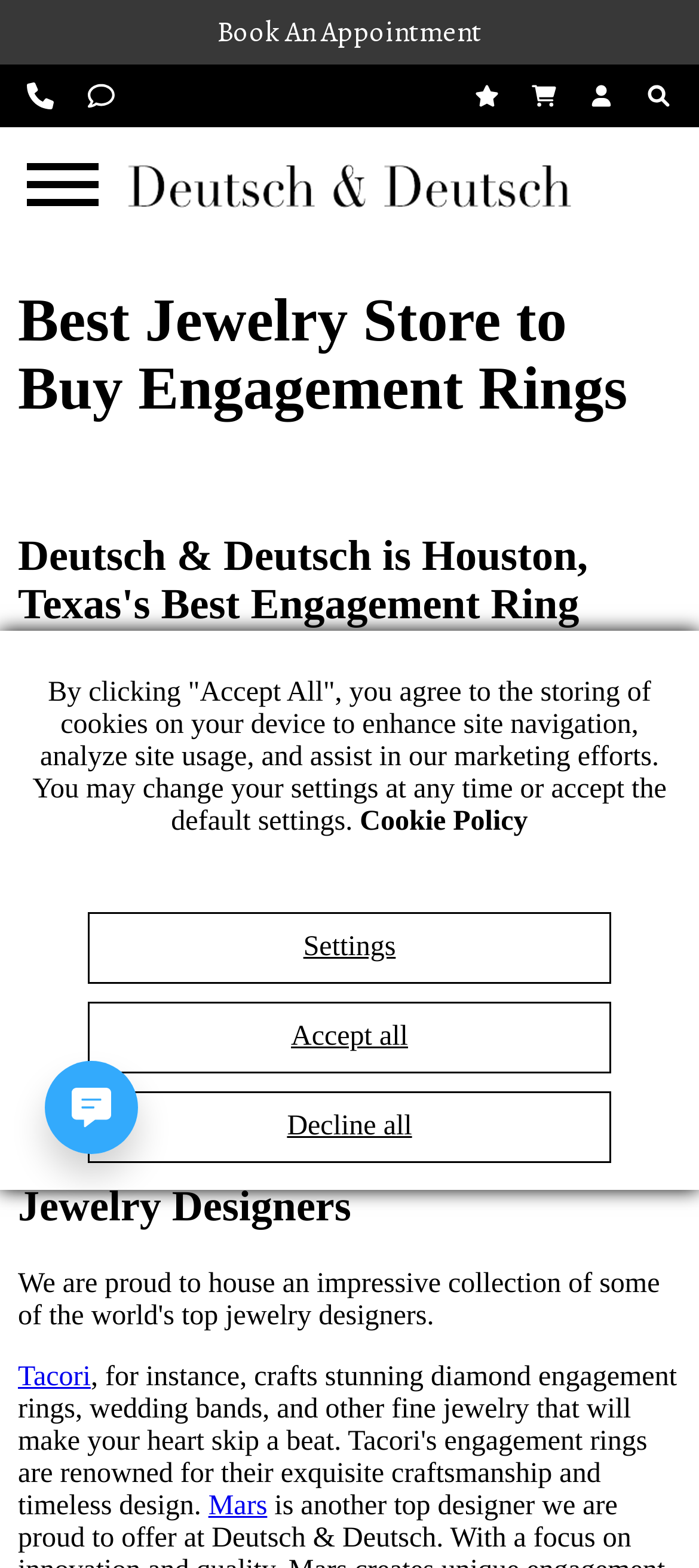Please find the main title text of this webpage.

Best Jewelry Store to Buy Engagement Rings